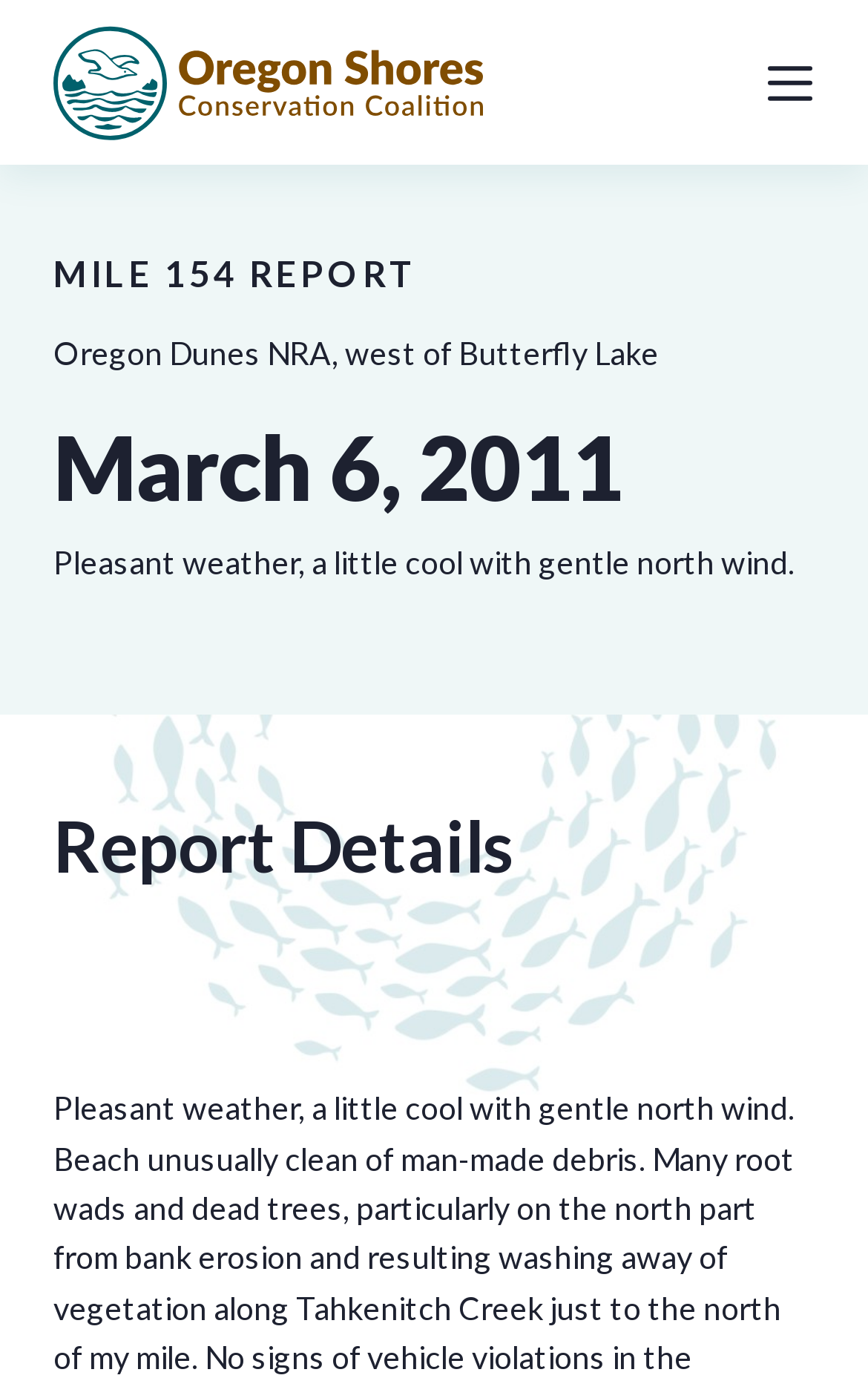What is the text of the webpage's headline?

March 6, 2011